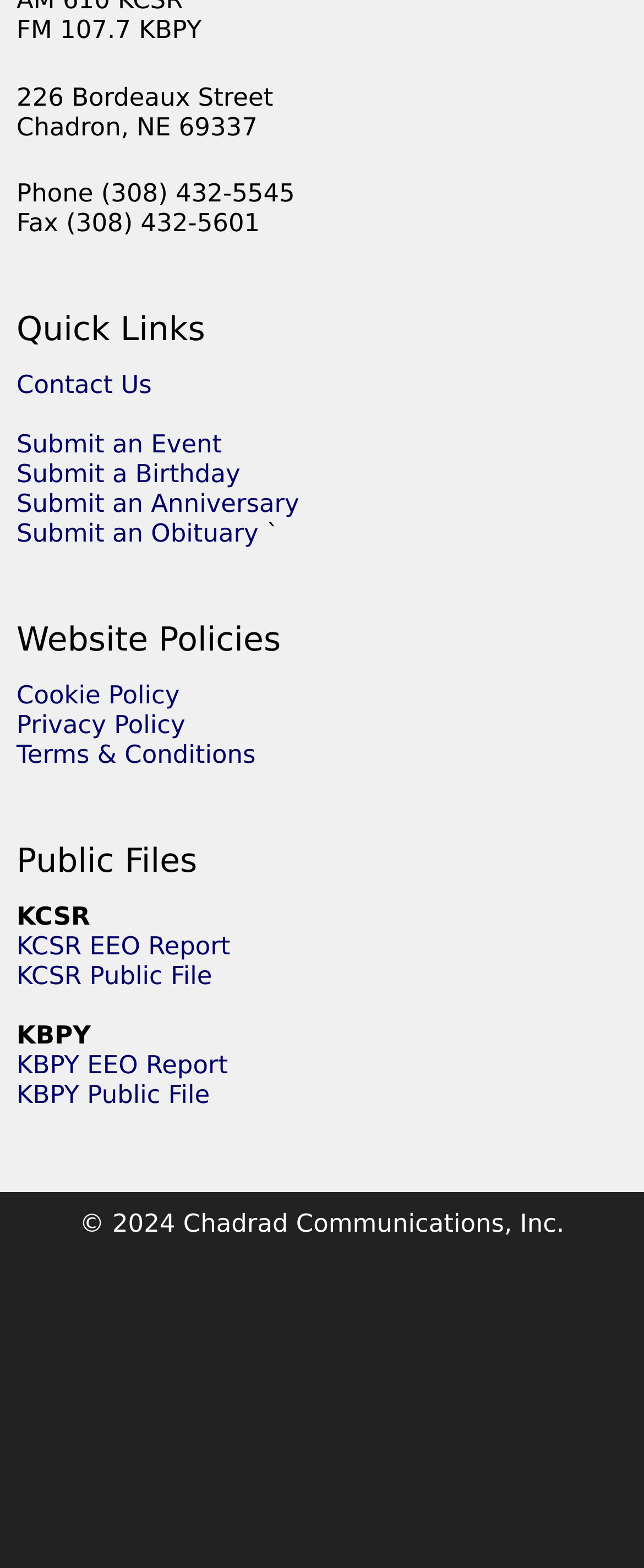How many links are there under 'Quick Links'?
Please provide a single word or phrase as the answer based on the screenshot.

5